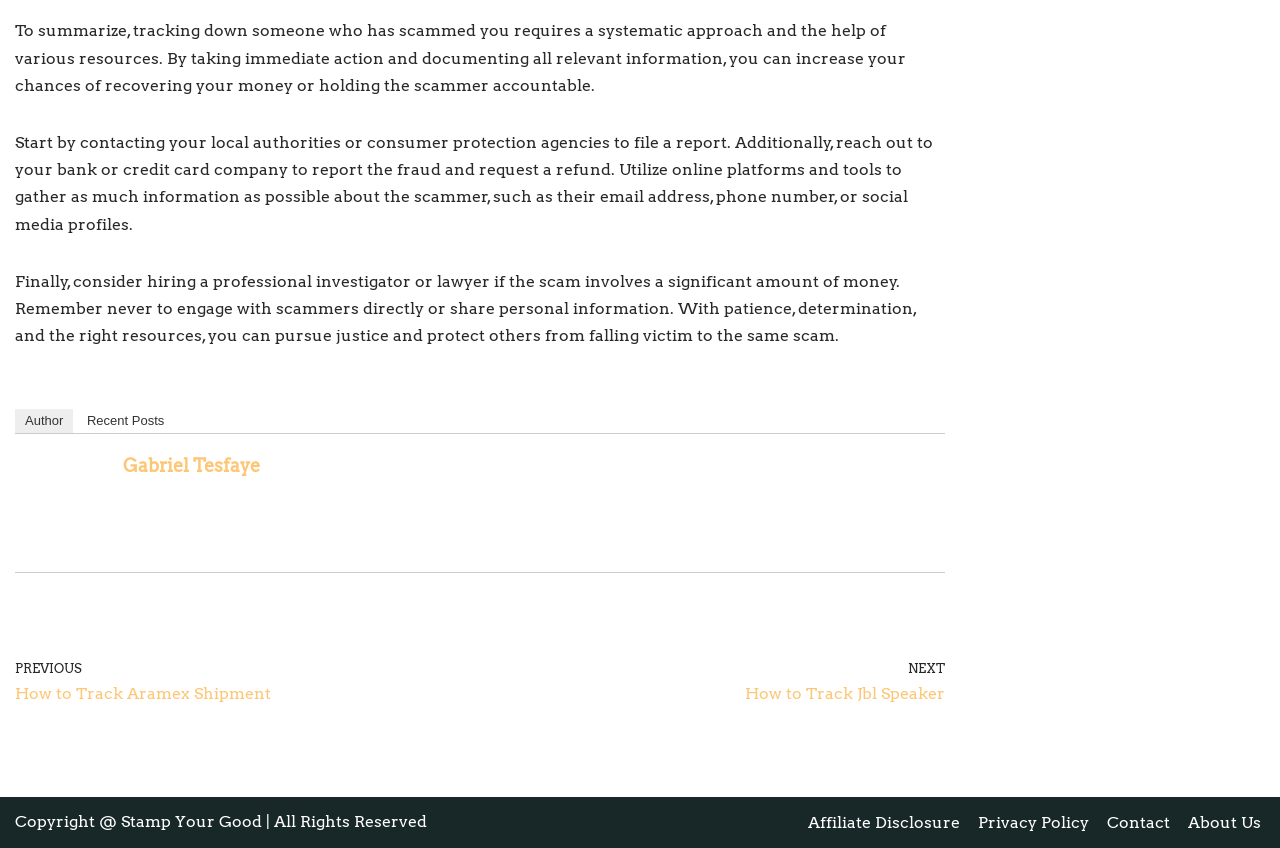Determine the bounding box coordinates for the clickable element to execute this instruction: "go to the 'PREVIOUS How to Track Aramex Shipment' page". Provide the coordinates as four float numbers between 0 and 1, i.e., [left, top, right, bottom].

[0.012, 0.777, 0.367, 0.834]